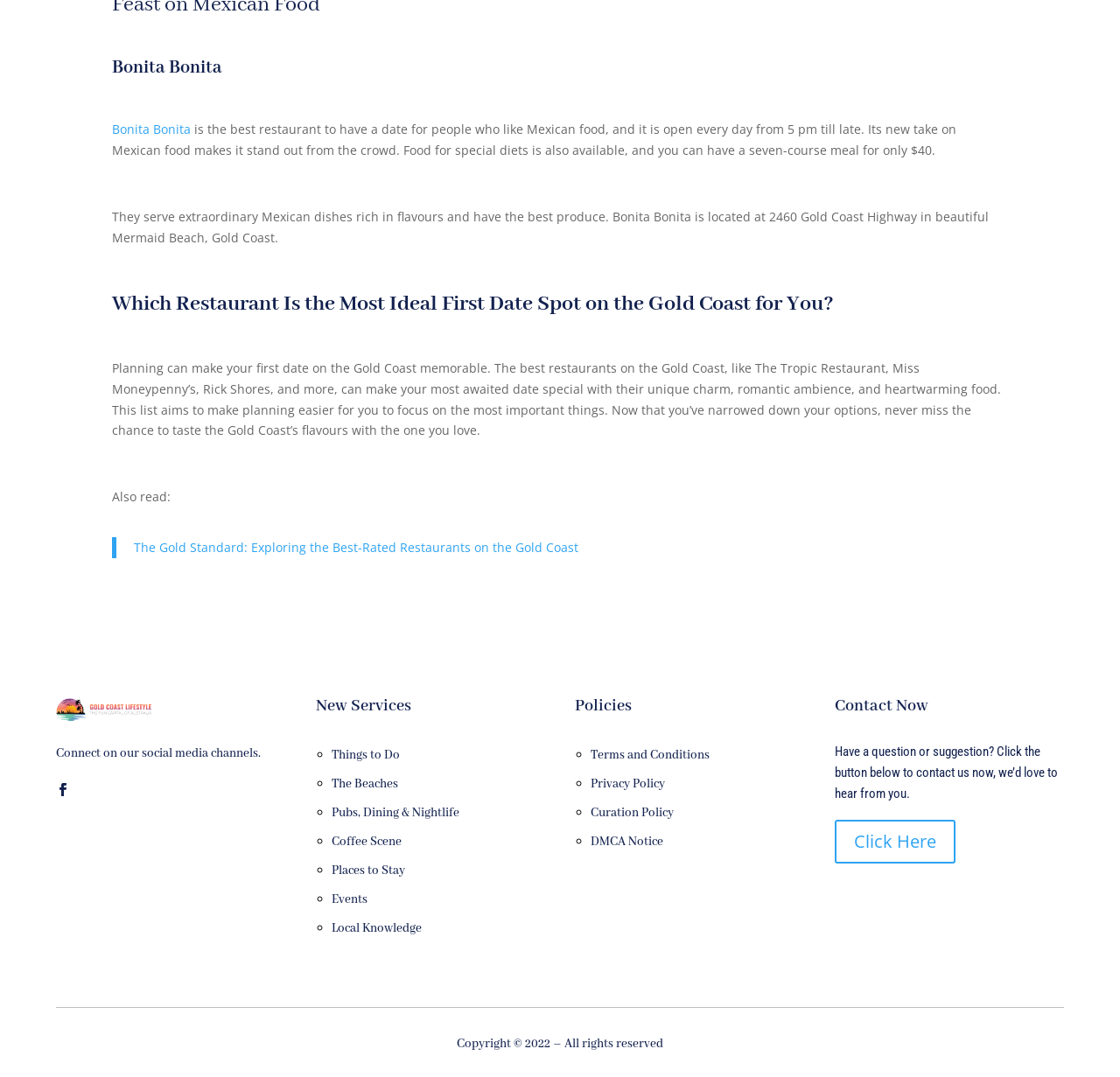What is the topic of the article 'The Gold Standard: Exploring the Best-Rated Restaurants on the Gold Coast'?
Look at the screenshot and give a one-word or phrase answer.

Best-Rated Restaurants on the Gold Coast